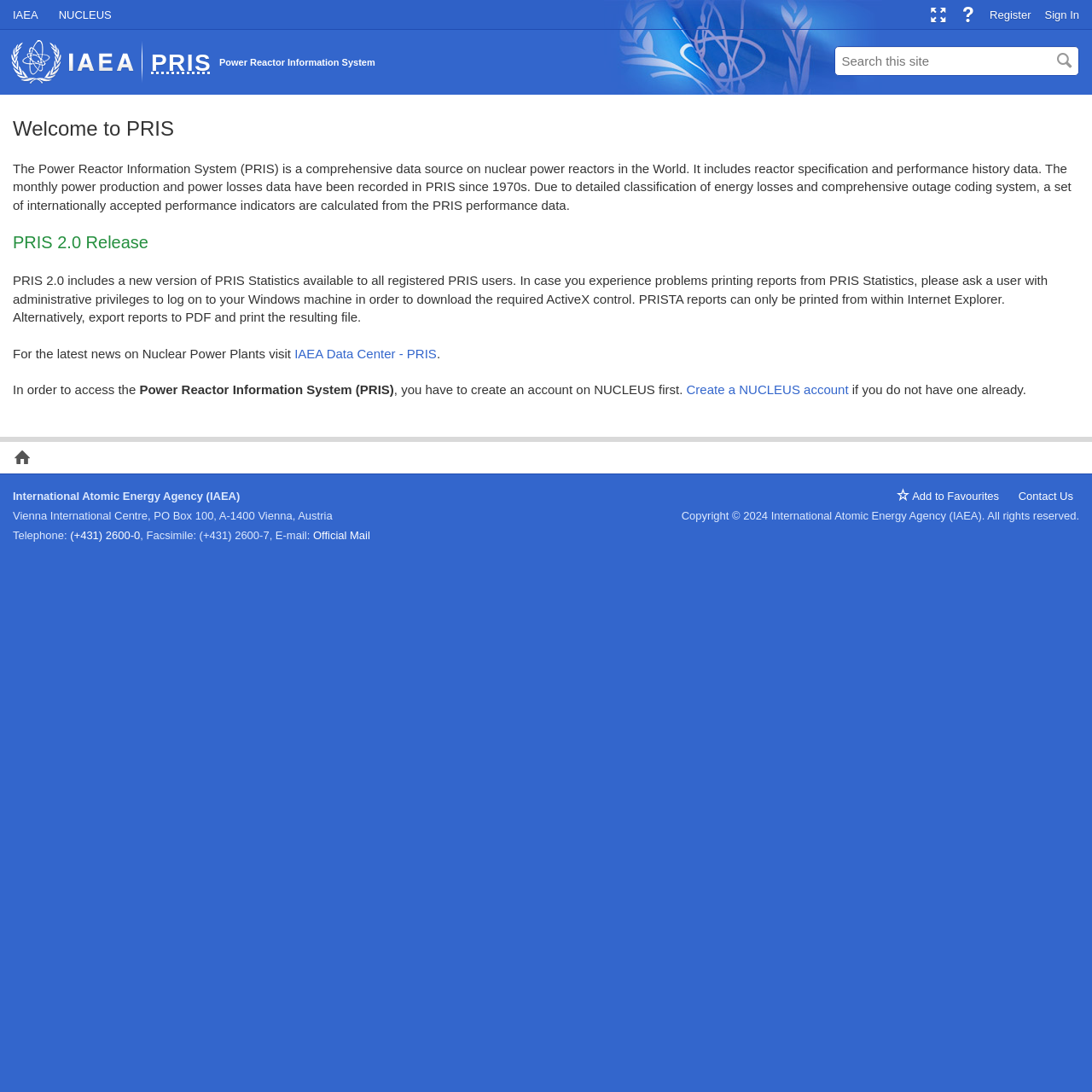What is the purpose of PRIS?
From the screenshot, supply a one-word or short-phrase answer.

Comprehensive data source on nuclear power reactors